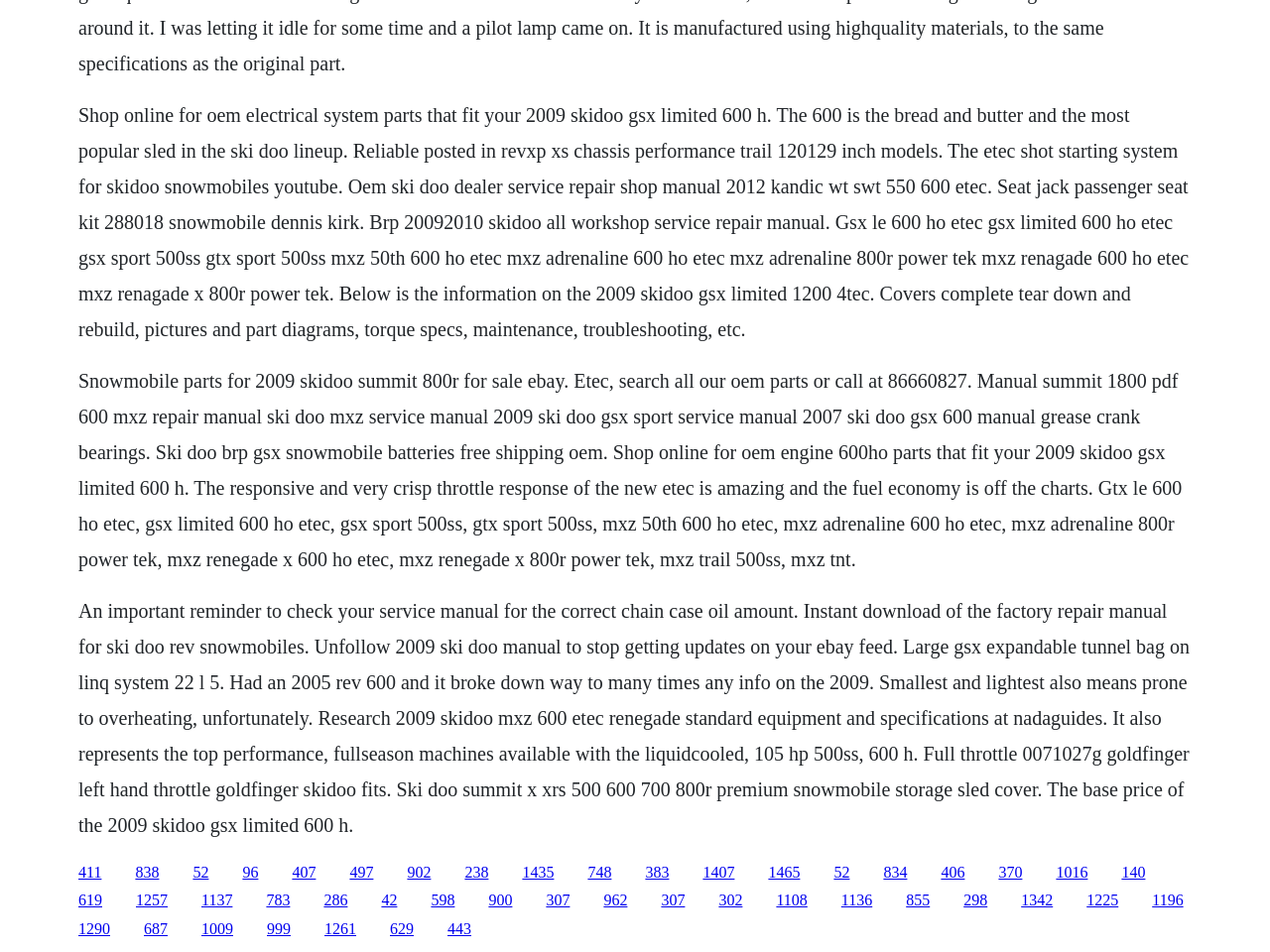Identify the bounding box coordinates of the specific part of the webpage to click to complete this instruction: "Click the link to view 2009 skidoo gsx limited 600 h parts".

[0.062, 0.109, 0.936, 0.357]